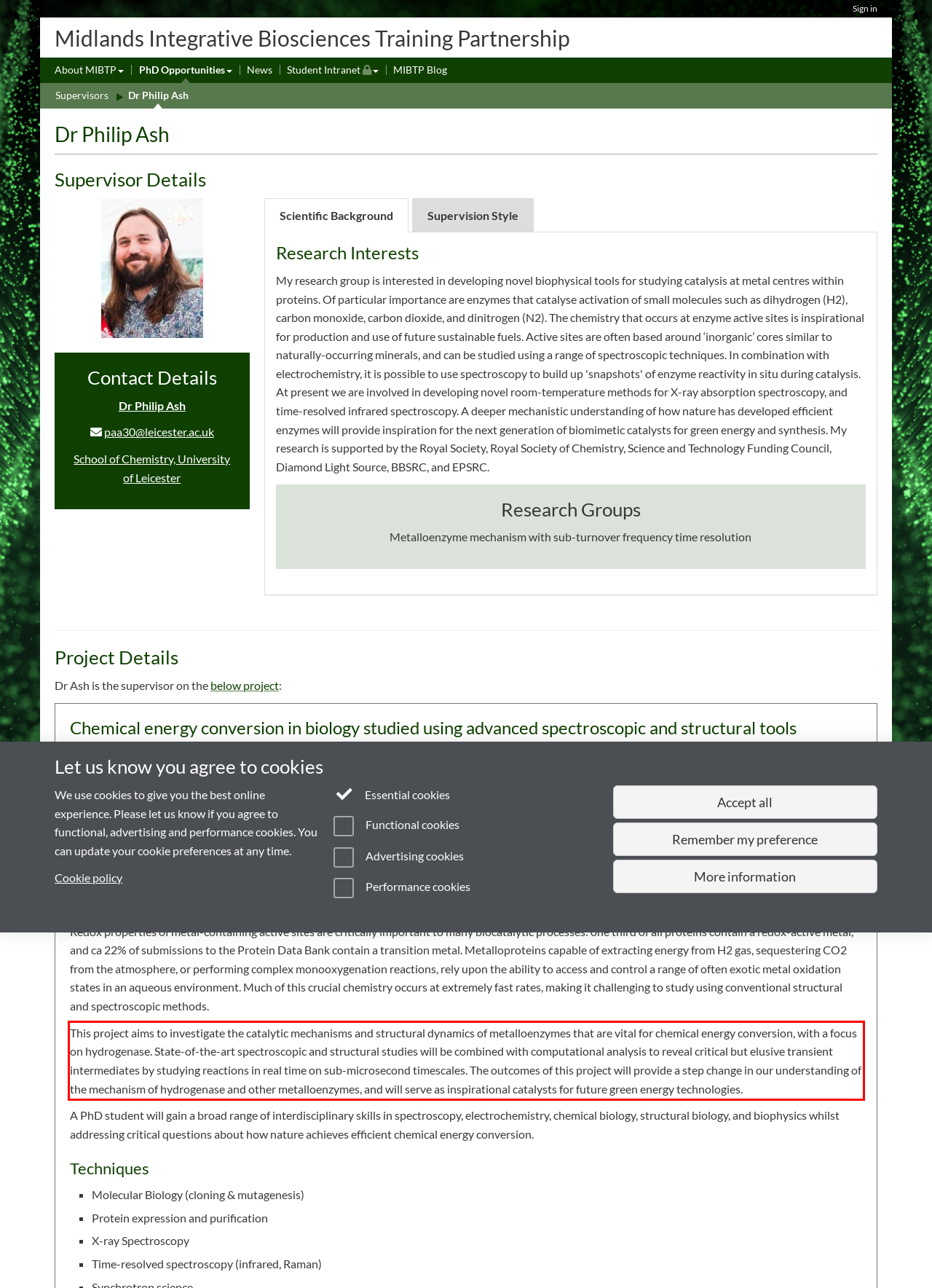Look at the screenshot of the webpage, locate the red rectangle bounding box, and generate the text content that it contains.

This project aims to investigate the catalytic mechanisms and structural dynamics of metalloenzymes that are vital for chemical energy conversion, with a focus on hydrogenase. State-of-the-art spectroscopic and structural studies will be combined with computational analysis to reveal critical but elusive transient intermediates by studying reactions in real time on sub-microsecond timescales. The outcomes of this project will provide a step change in our understanding of the mechanism of hydrogenase and other metalloenzymes, and will serve as inspirational catalysts for future green energy technologies.